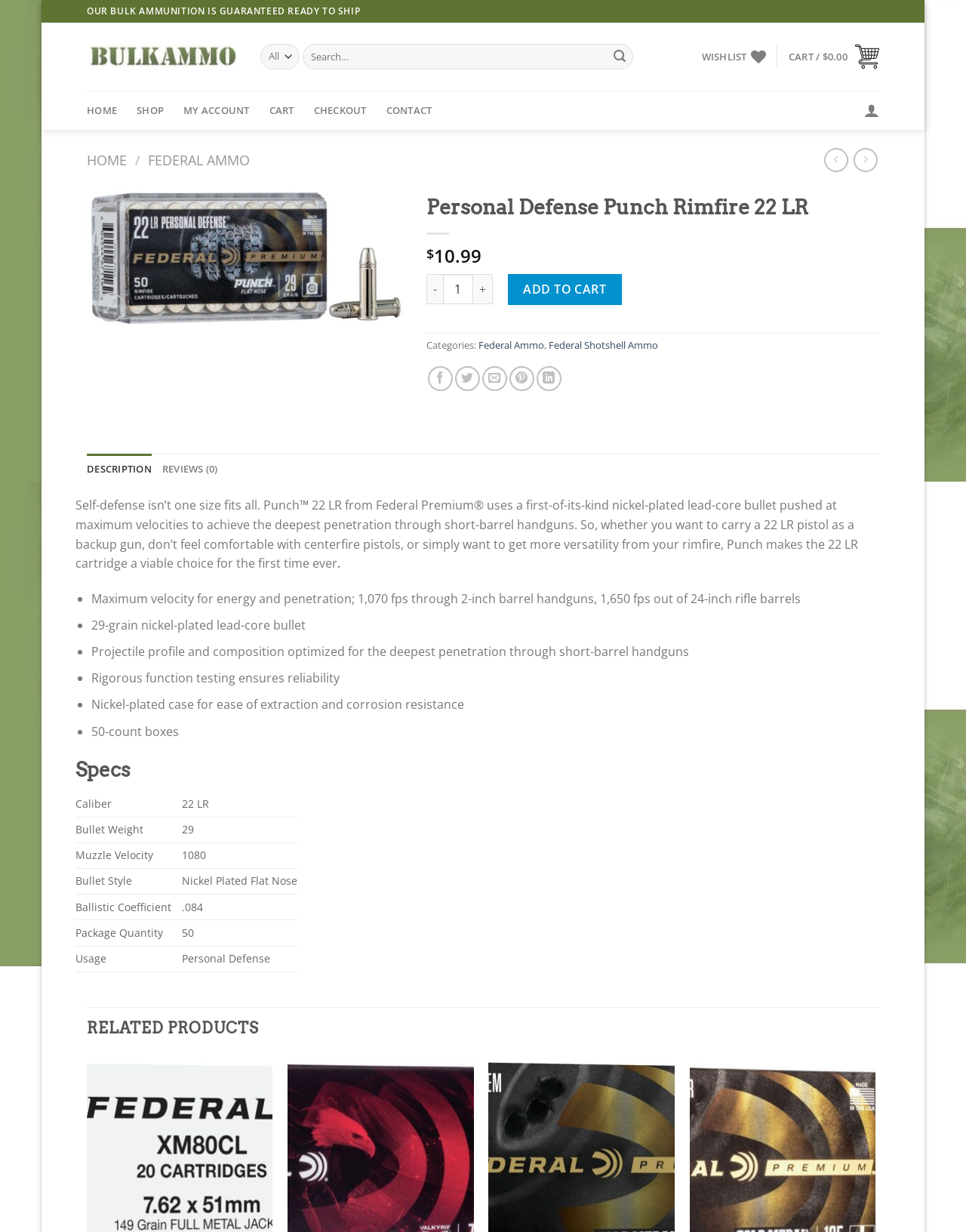Identify the main heading of the webpage and provide its text content.

Personal Defense Punch Rimfire 22 LR